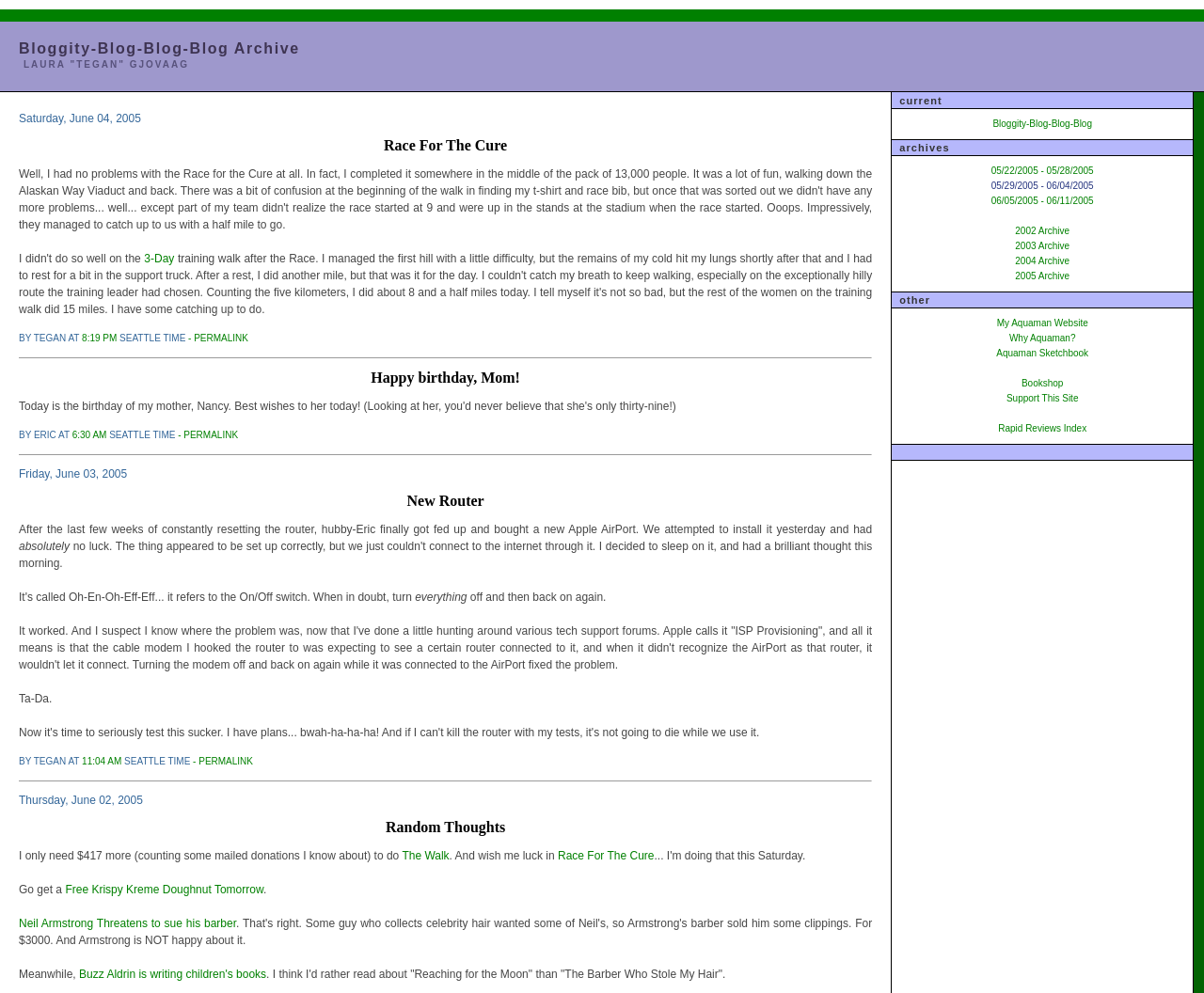Please indicate the bounding box coordinates for the clickable area to complete the following task: "Click on 'Free Krispy Kreme Doughnut Tomorrow'". The coordinates should be specified as four float numbers between 0 and 1, i.e., [left, top, right, bottom].

[0.054, 0.889, 0.219, 0.902]